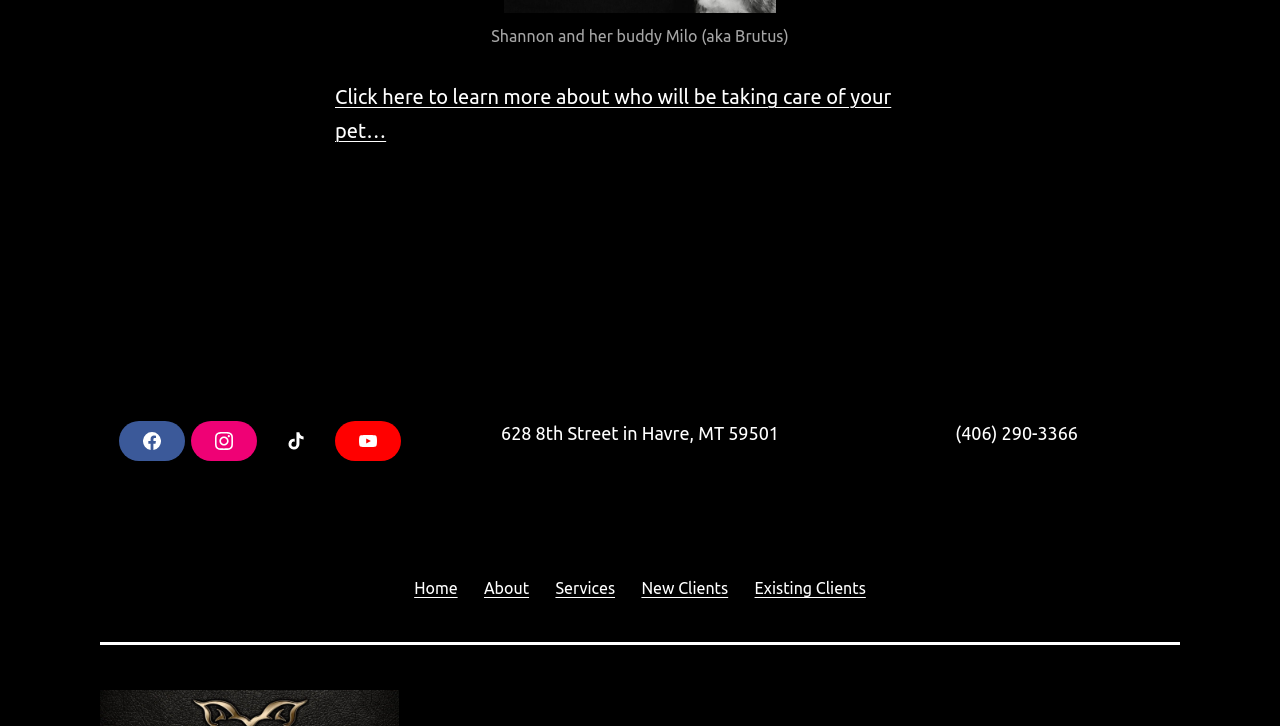Can you show the bounding box coordinates of the region to click on to complete the task described in the instruction: "View Services"?

[0.424, 0.775, 0.491, 0.845]